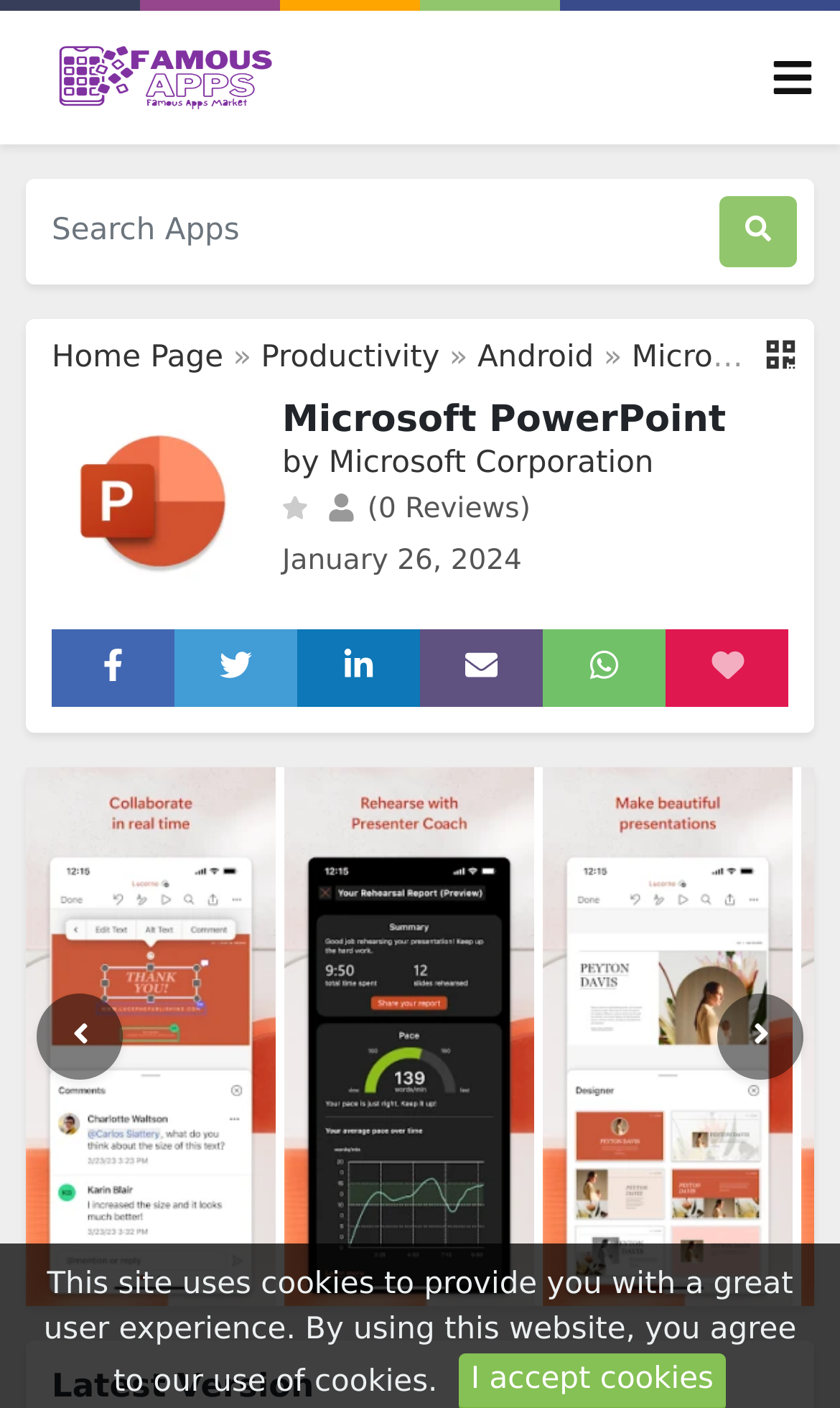Provide the bounding box coordinates of the HTML element described as: "aria-label="Search Apps" name="term" placeholder="Search Apps"". The bounding box coordinates should be four float numbers between 0 and 1, i.e., [left, top, right, bottom].

[0.051, 0.139, 0.836, 0.19]